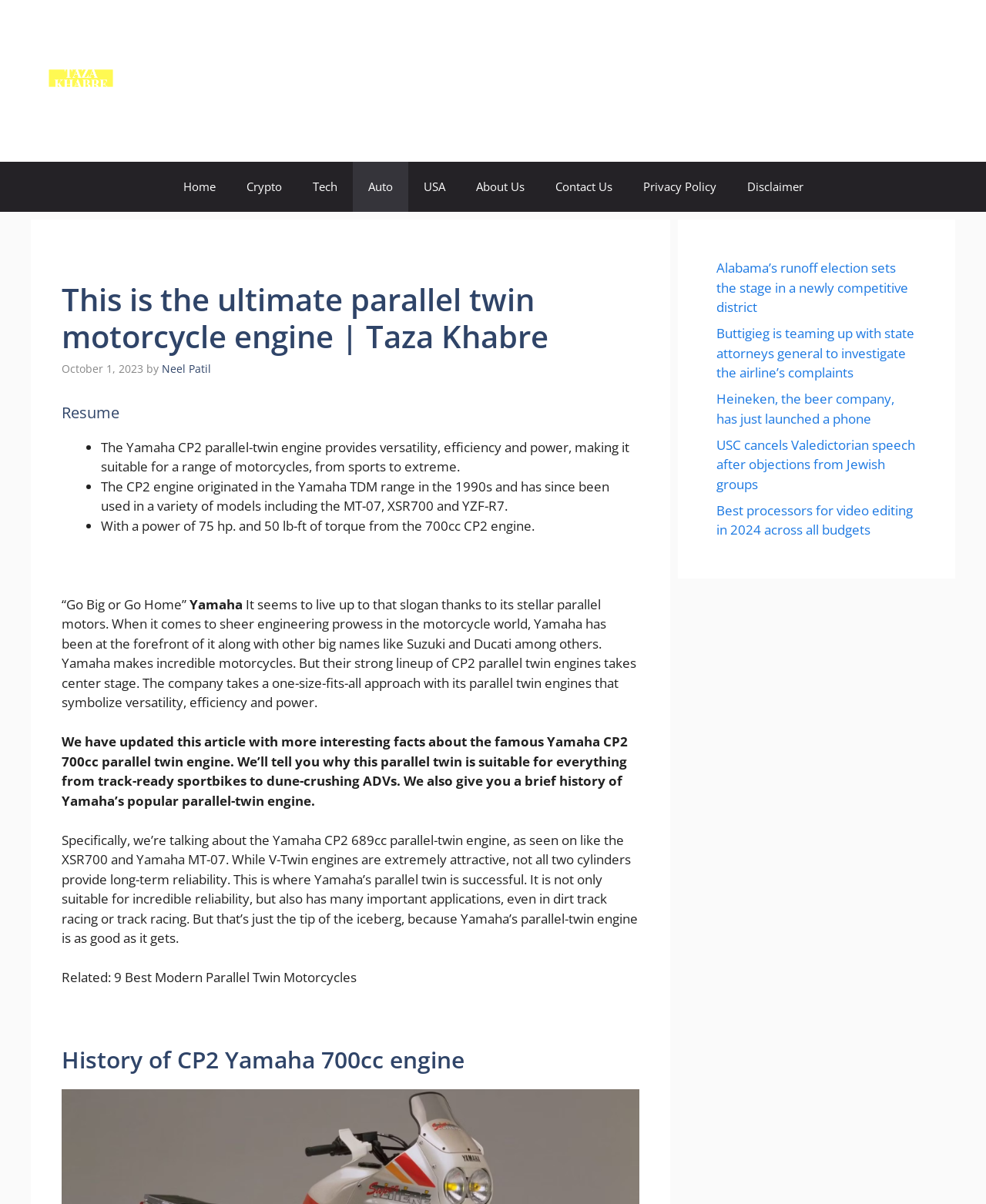Bounding box coordinates should be in the format (top-left x, top-left y, bottom-right x, bottom-right y) and all values should be floating point numbers between 0 and 1. Determine the bounding box coordinate for the UI element described as: Disclaimer

[0.742, 0.134, 0.83, 0.176]